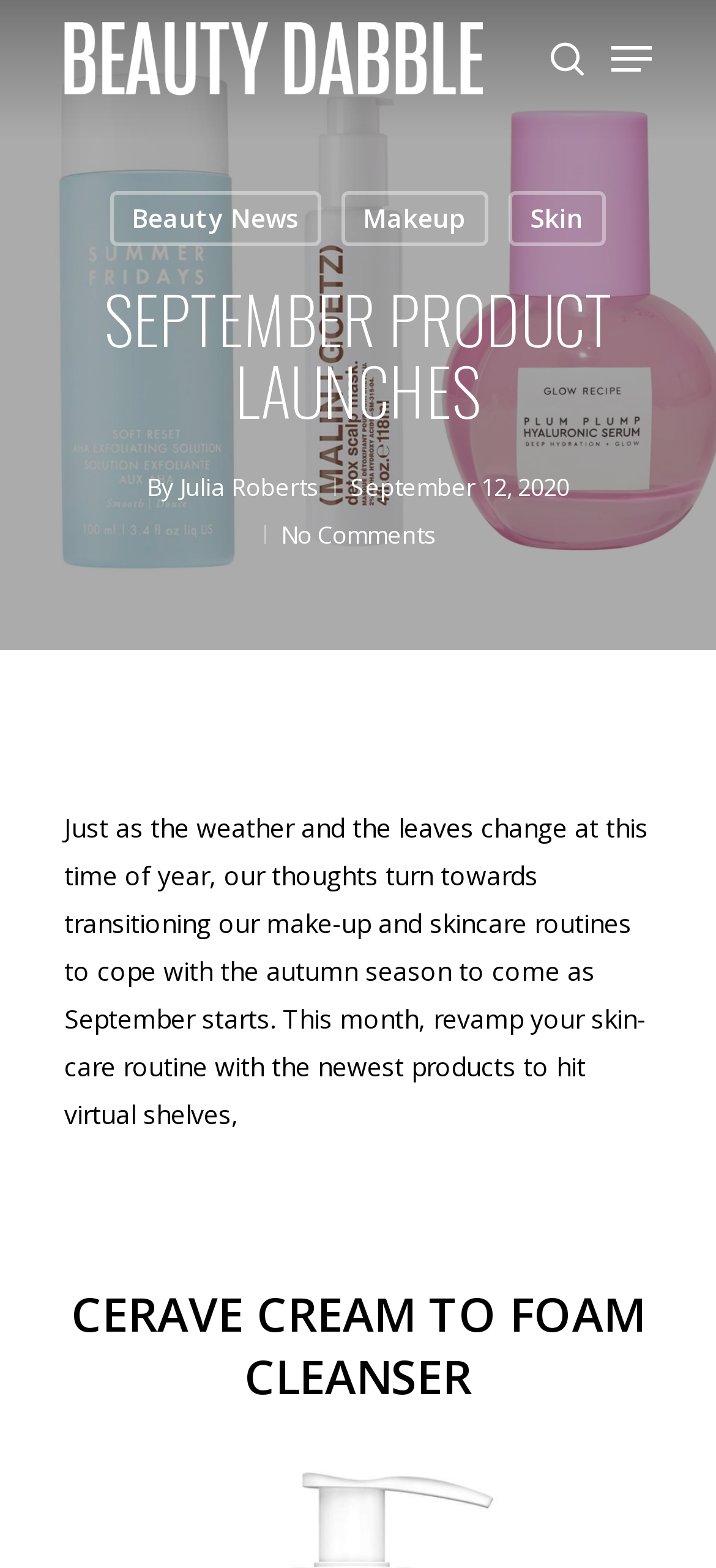Find the bounding box coordinates for the HTML element described in this sentence: "parent_node: Entry". Provide the coordinates as four float numbers between 0 and 1, in the format [left, top, right, bottom].

None